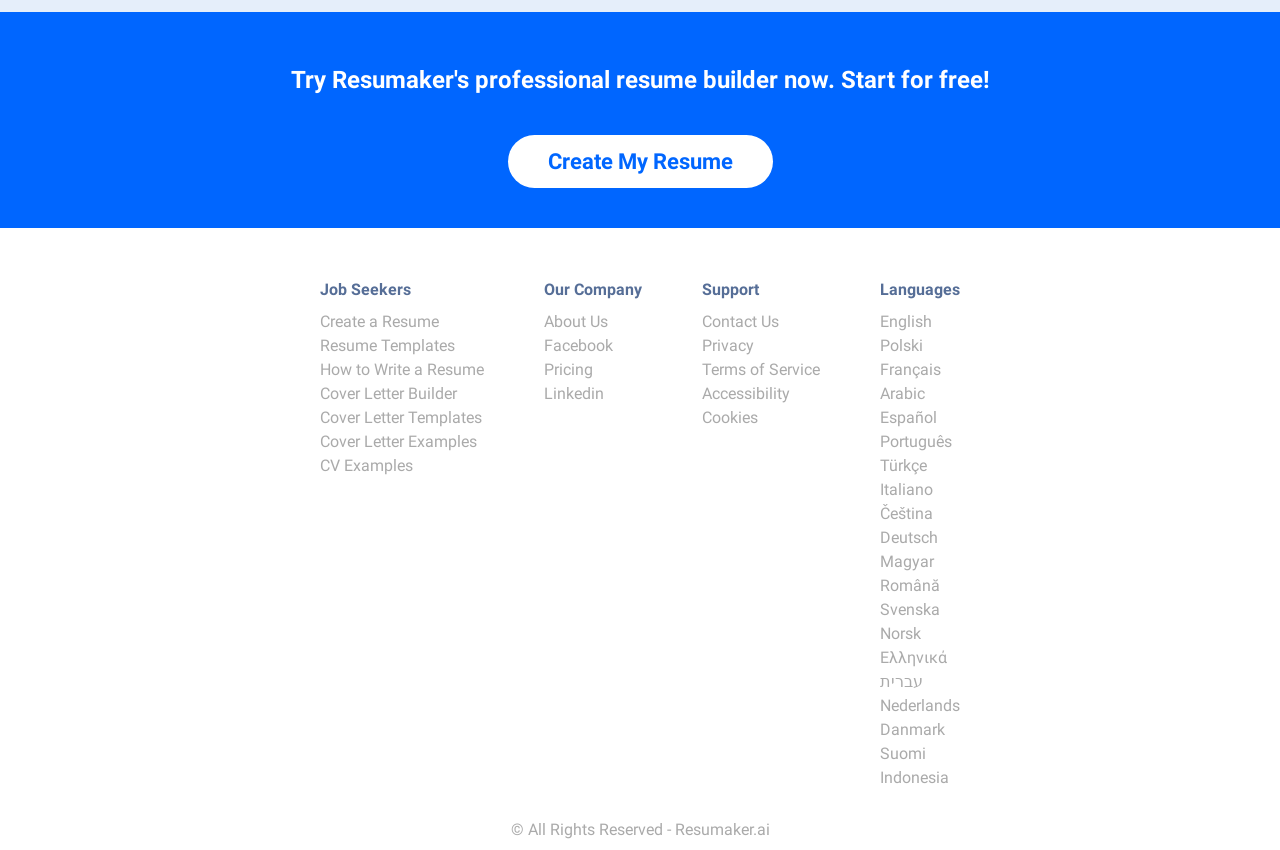Find the bounding box coordinates for the area that should be clicked to accomplish the instruction: "Contact us".

[0.548, 0.367, 0.609, 0.389]